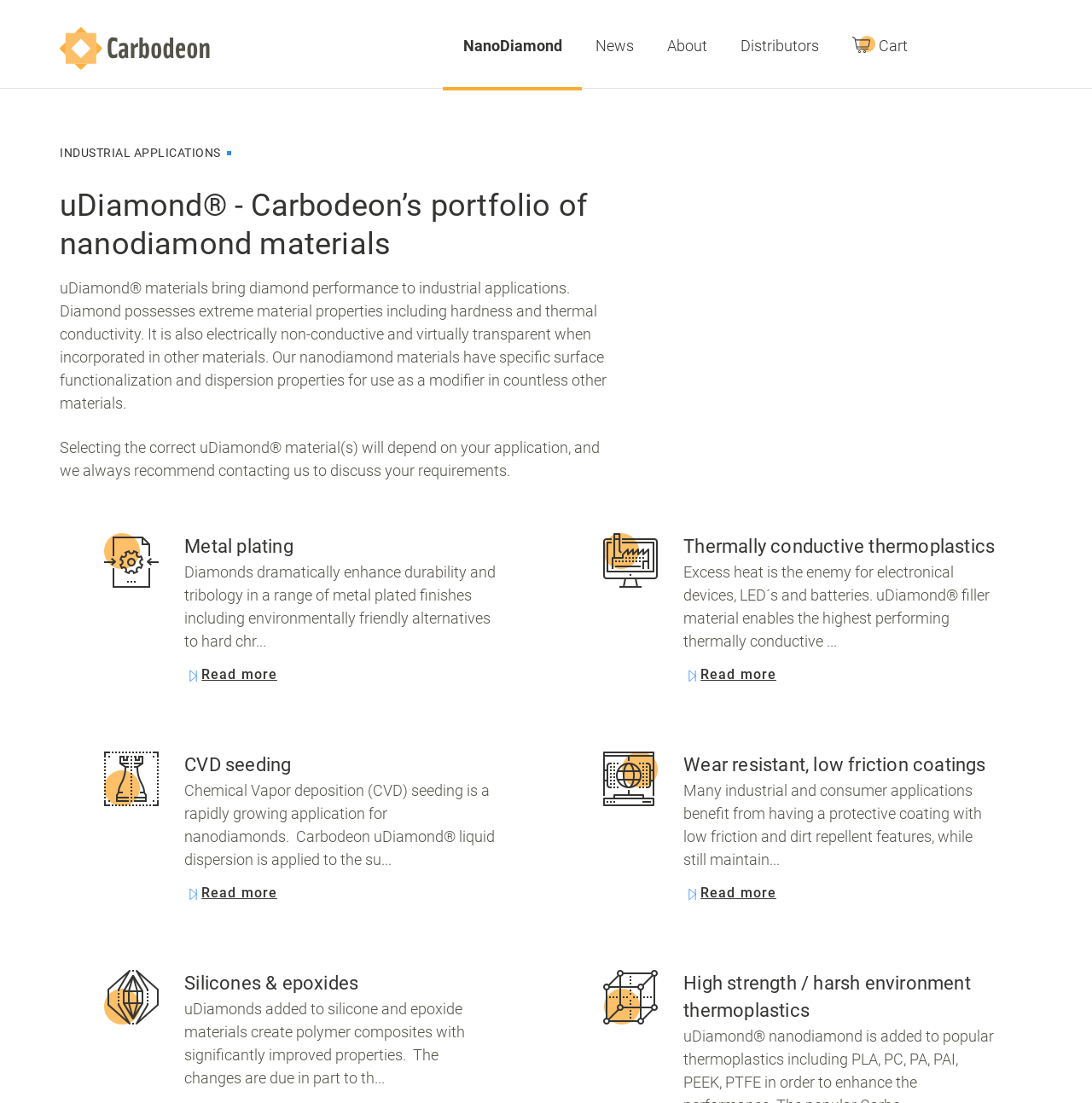What is CVD seeding?
Give a one-word or short phrase answer based on the image.

Chemical Vapor deposition